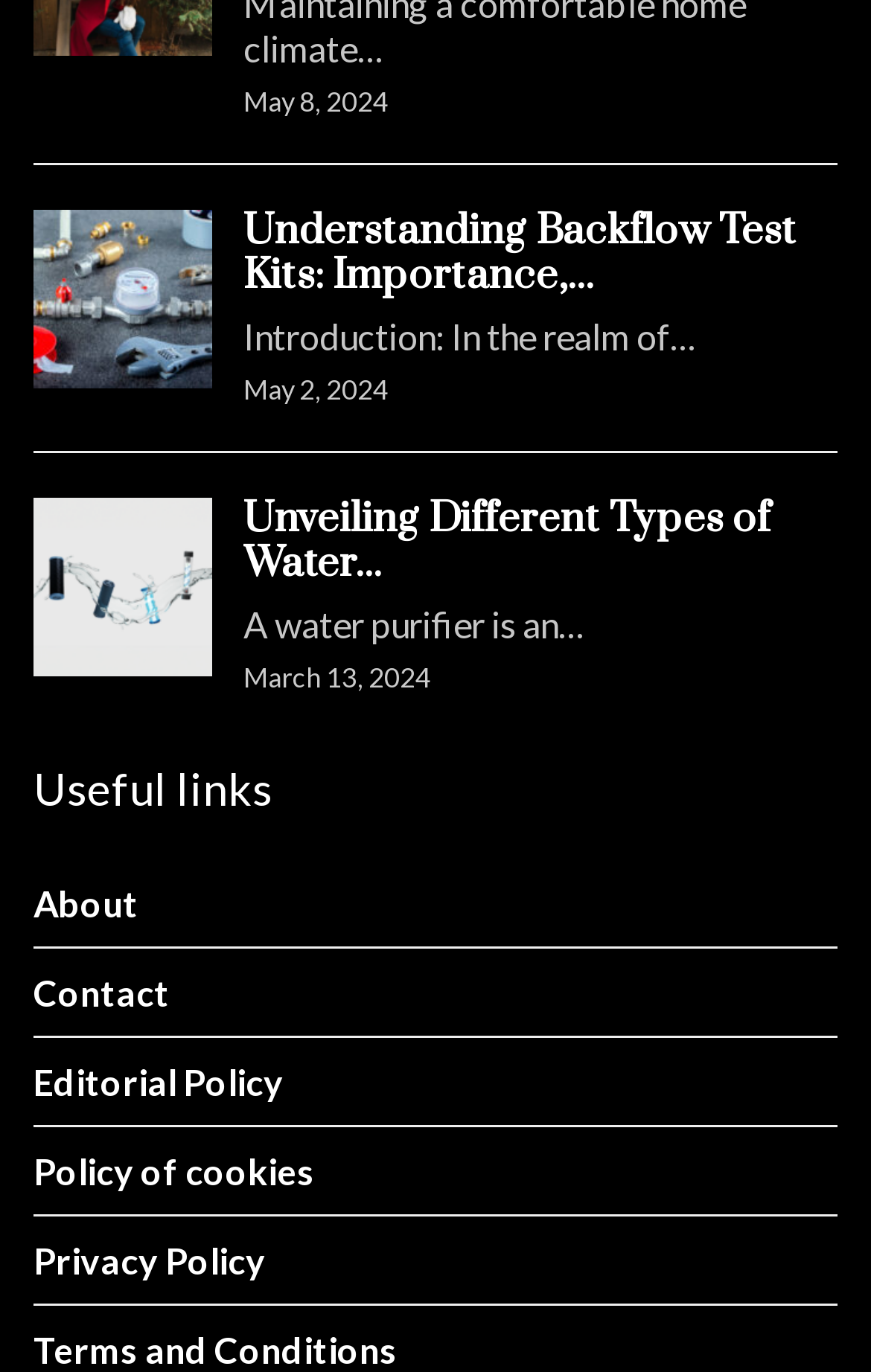What is the date of the first article?
Based on the visual content, answer with a single word or a brief phrase.

May 8, 2024